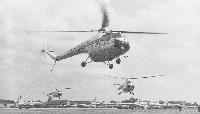Give a detailed account of the visual elements in the image.

The image depicts a historical moment featuring three Bristol Sycamore helicopters in flight, capturing the essence of 1950s aviation. The foreground showcases one helicopter prominently hovering, its rotors in motion, while two others are seen in the background, suggesting a coordinated flight or training exercise. This photograph, taken in June 1954, reflects the operational capabilities of the Sycamore model, specifically highlighting the G-ALSR variant at a time when it was actively utilized by 275 Squadron. The scene is set against a cloudy sky, enhancing the vintage feel, and exemplifying the aircraft's design and performance during this era of aviation history.